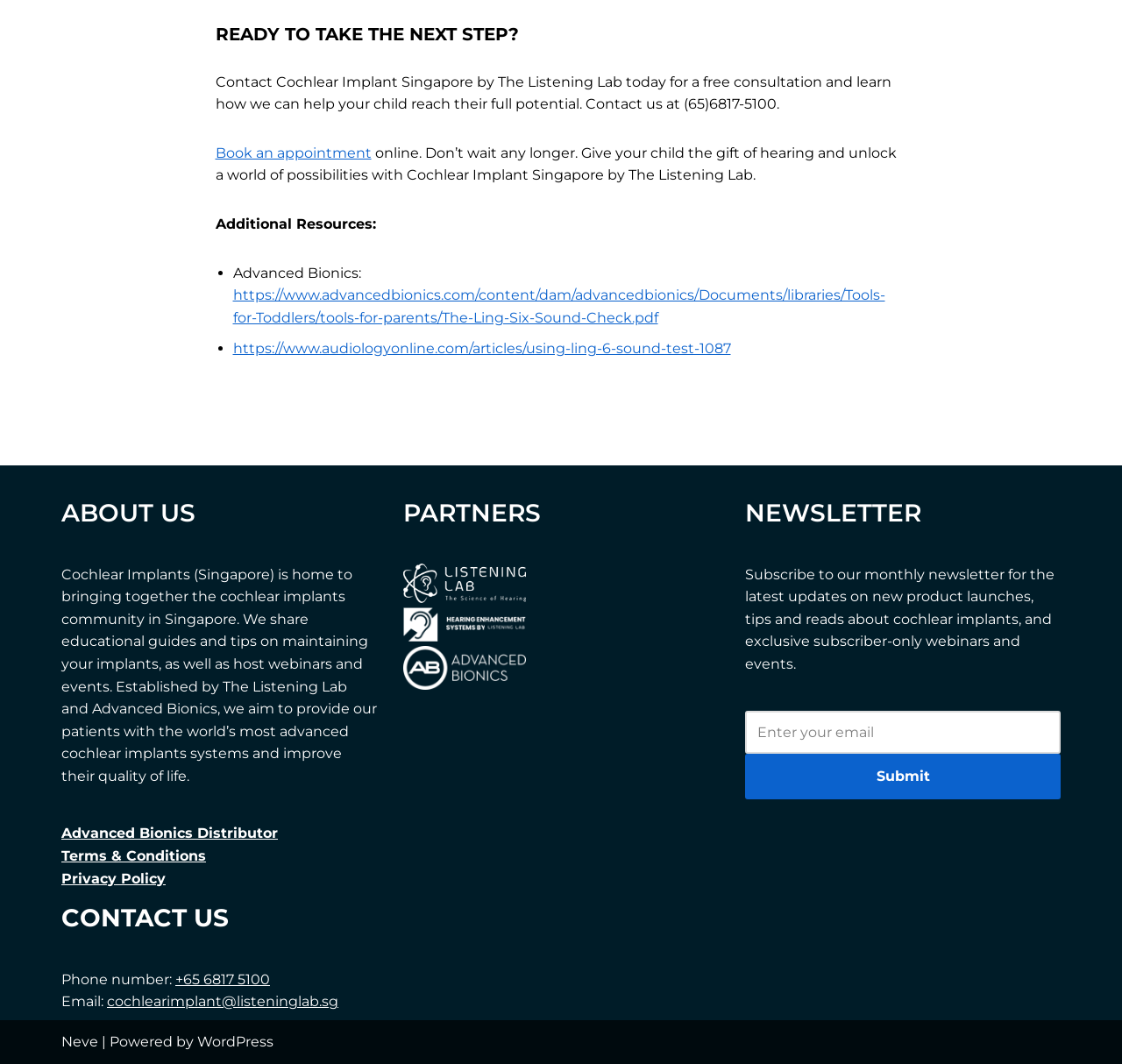Give a short answer using one word or phrase for the question:
What is the purpose of Cochlear Implants (Singapore)?

To provide advanced cochlear implants systems and improve quality of life